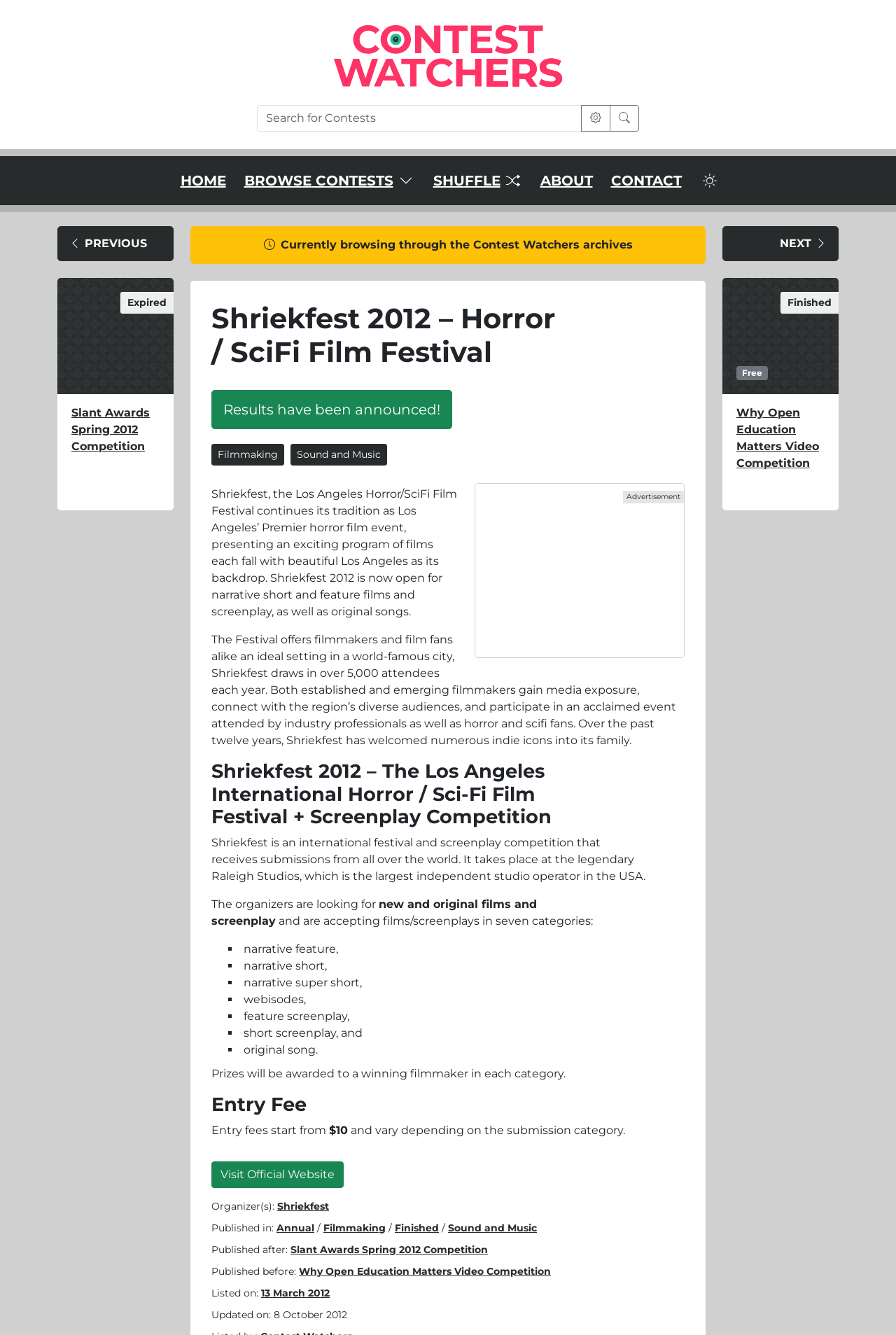Locate the bounding box coordinates of the item that should be clicked to fulfill the instruction: "View the Slant Awards Spring 2012 Competition".

[0.064, 0.295, 0.194, 0.382]